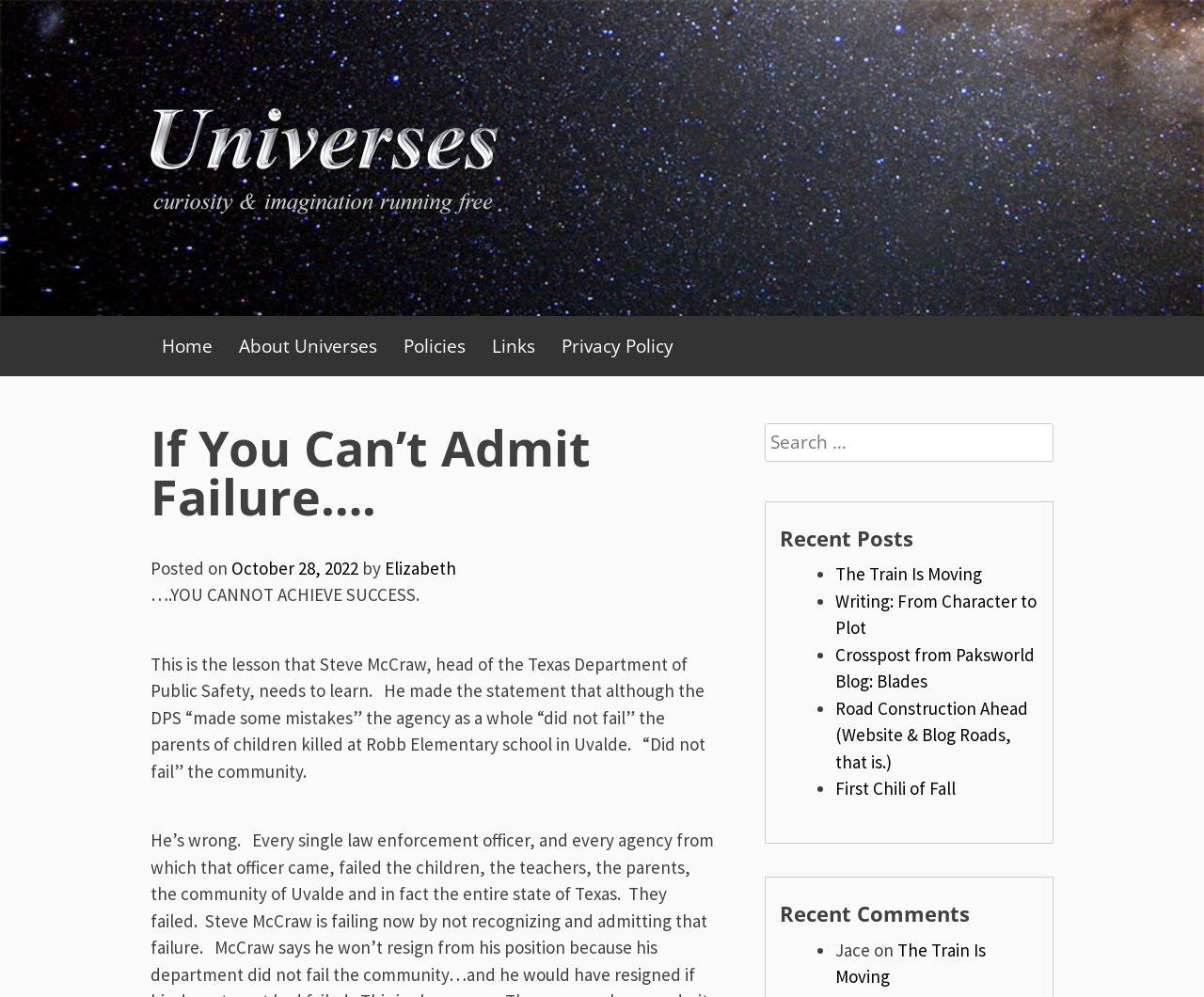Respond to the question below with a concise word or phrase:
What is the name of the blog?

Universes: blog